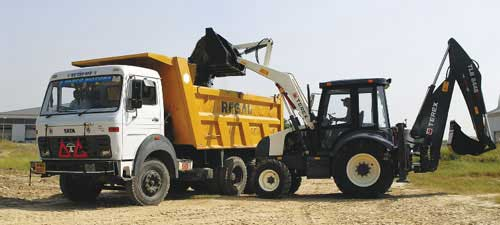Describe the scene in the image with detailed observations.

The image showcases a Terex TLB 844S, a versatile backhoe loader, working in conjunction with a large dump truck on a construction site. The truck, painted in a bright yellow color with "REFA" inscribed on its side, is positioned next to the backhoe loader, which is poised to efficiently load materials. The scene highlights the synergy between heavy machinery and construction processes, emphasizing Terex's commitment to equipping its workforce with the skills and tools necessary to deliver exceptional value. The backdrop likely features an industrial setting, reflecting Terex's role in creating a productive and supportive work environment, essential for teamwork and high performance in the industry.